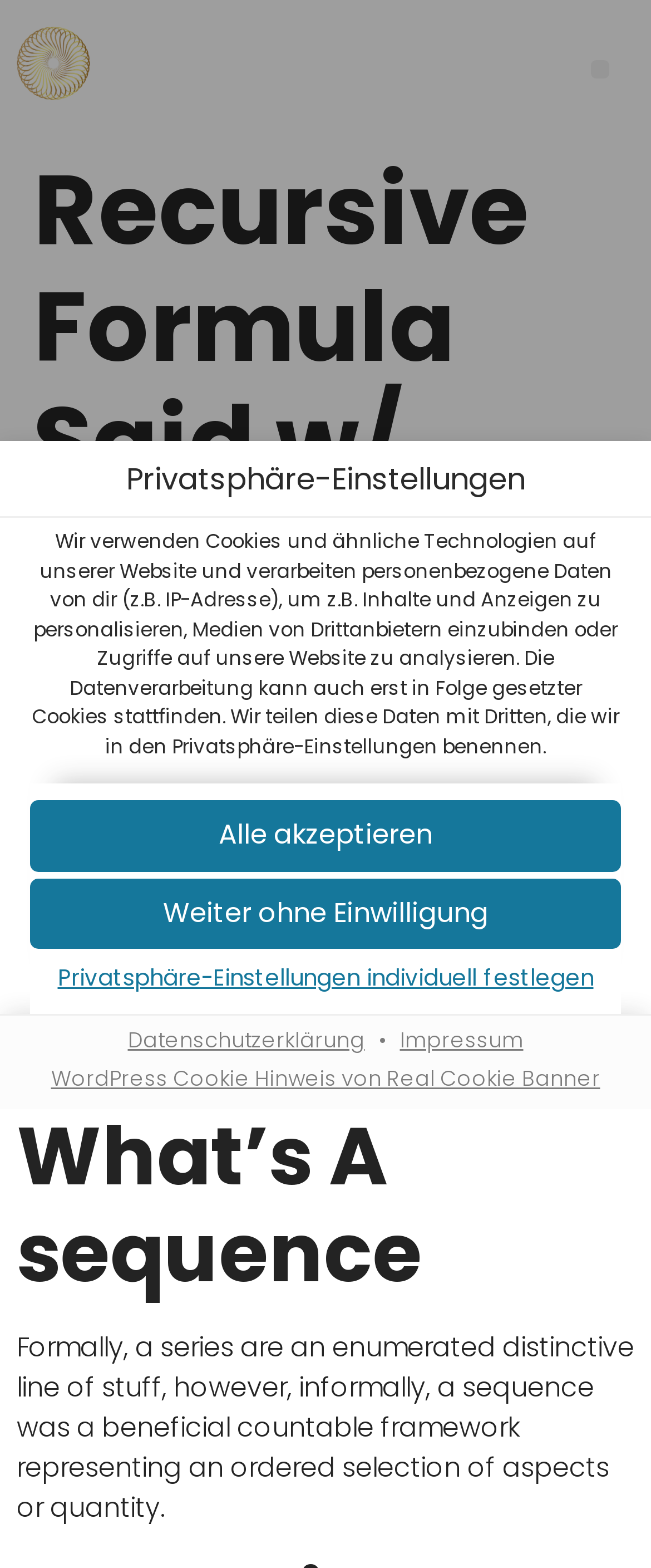Determine the bounding box coordinates for the region that must be clicked to execute the following instruction: "Visit WordPress Cookie Notice".

[0.065, 0.679, 0.935, 0.697]